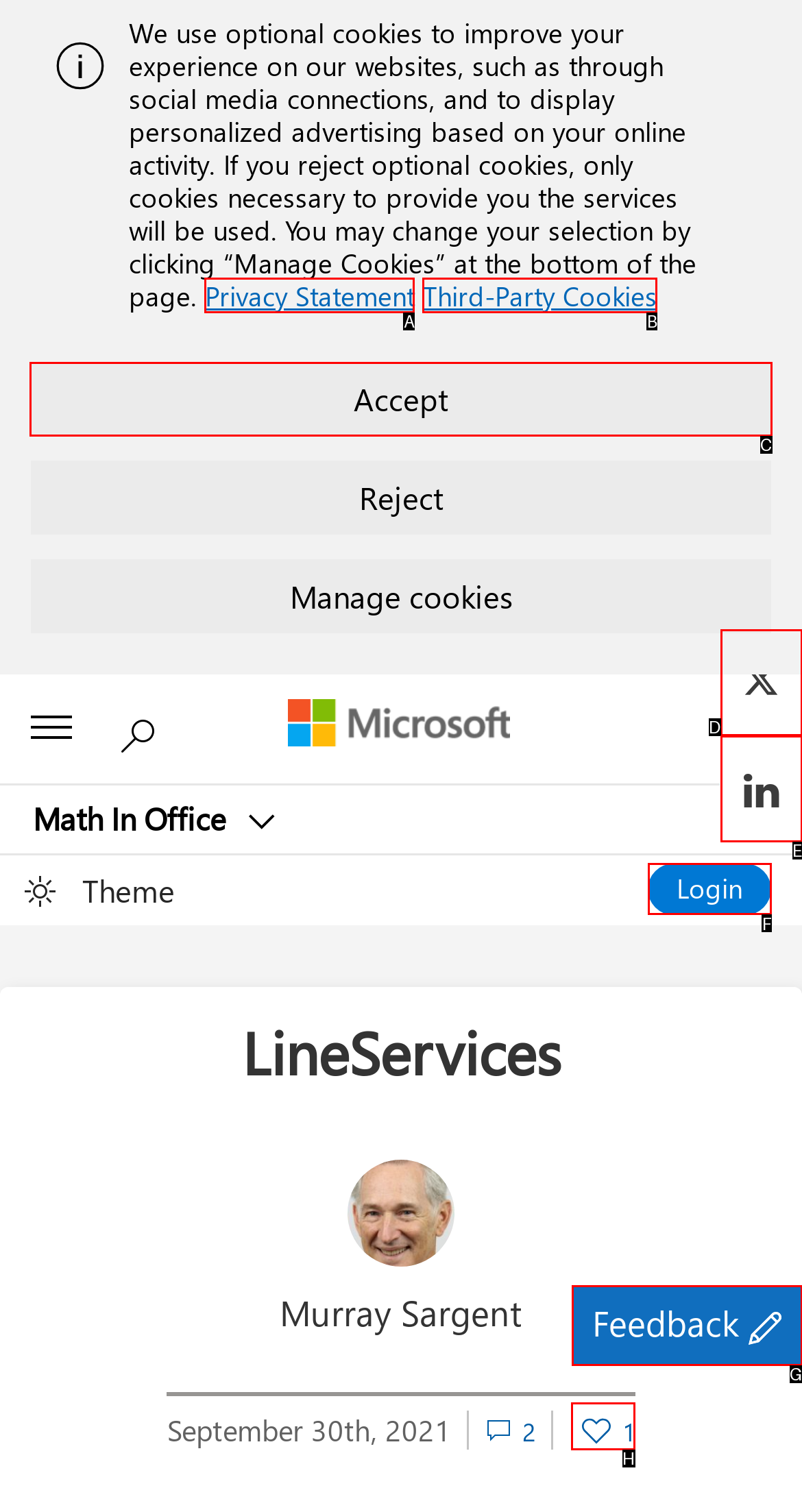From the available options, which lettered element should I click to complete this task: Click the Login link?

F